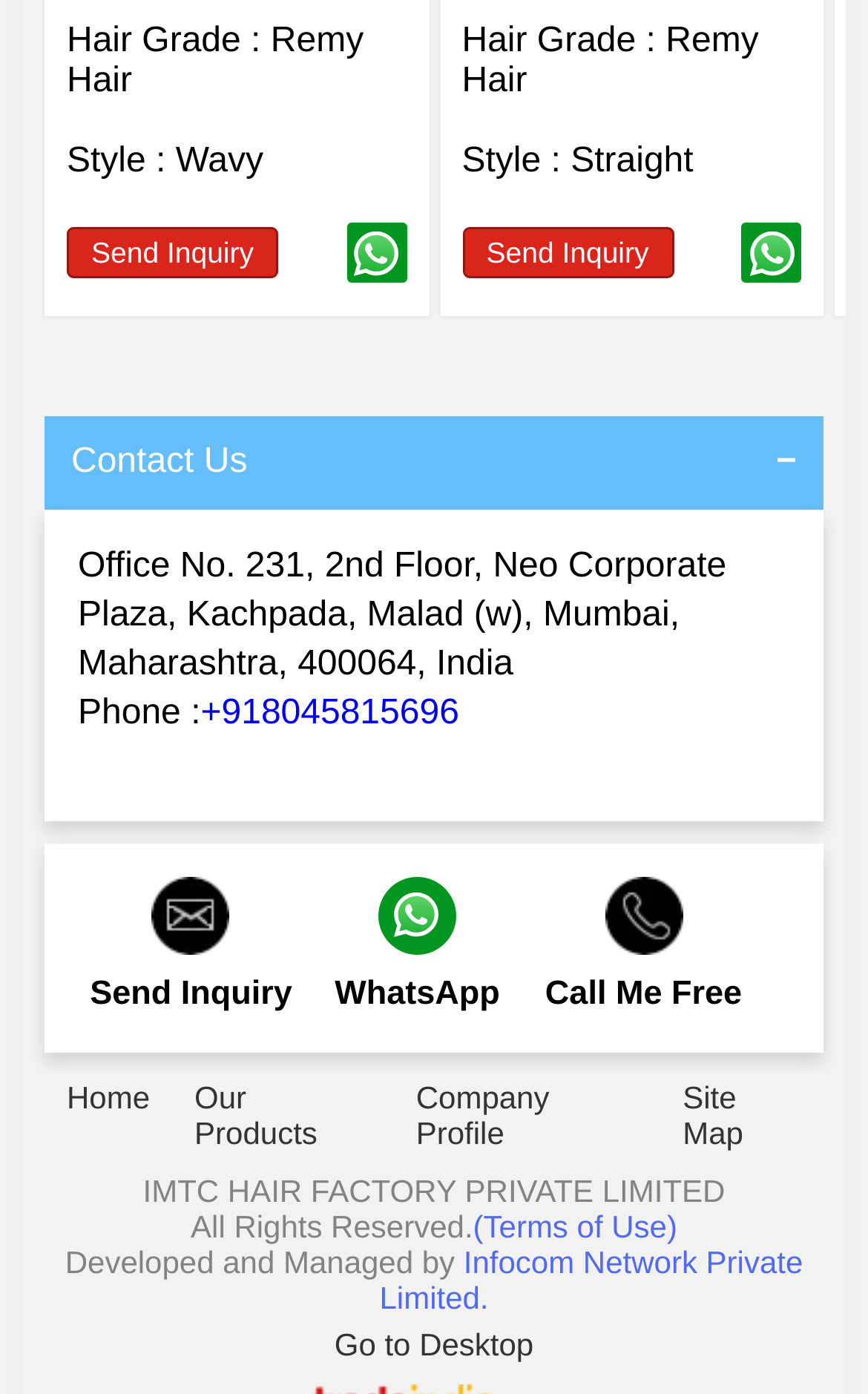Provide the bounding box for the UI element matching this description: "+918045815696".

[0.231, 0.498, 0.529, 0.525]